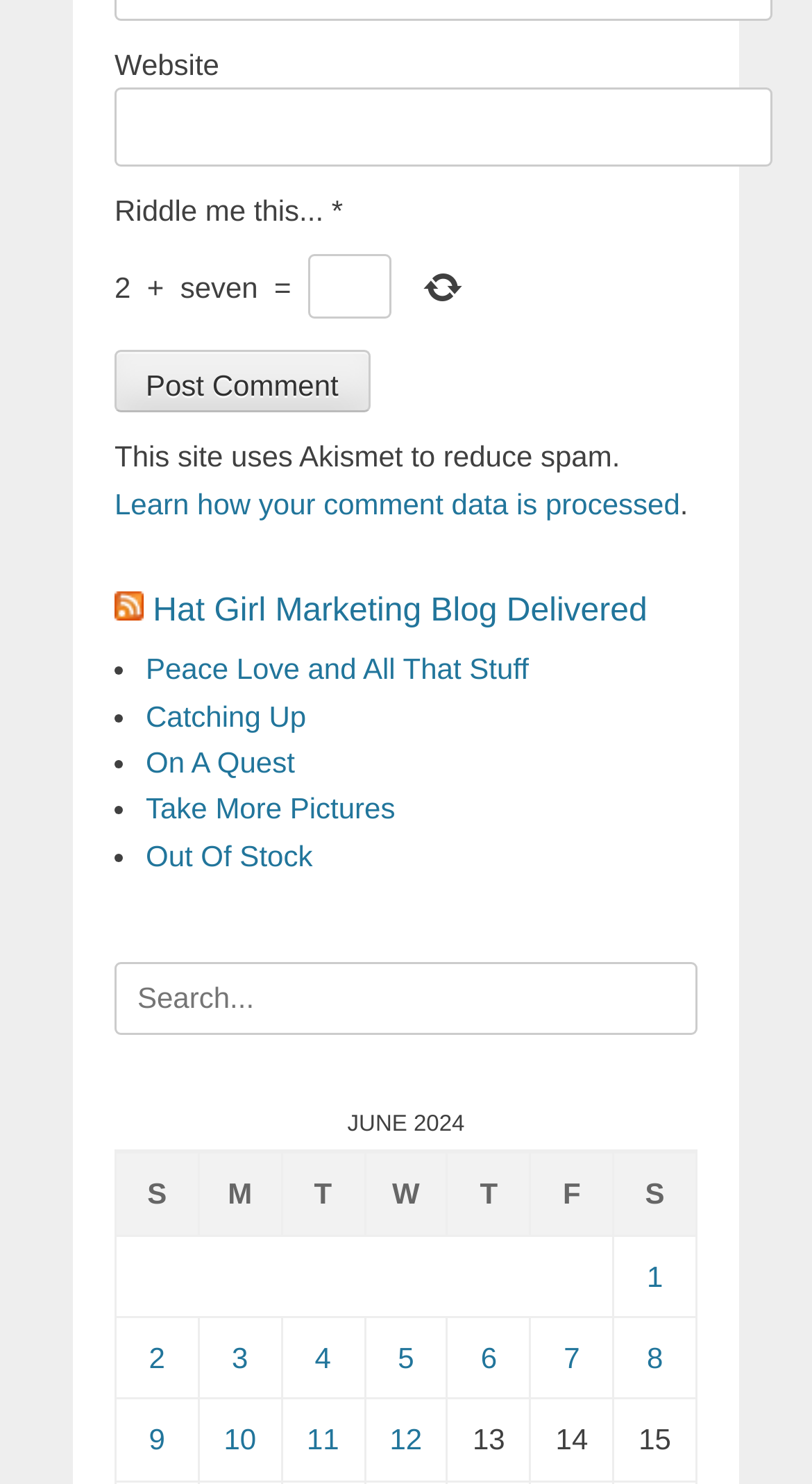Please find the bounding box coordinates of the element that you should click to achieve the following instruction: "Read 'Peace Love and All That Stuff'". The coordinates should be presented as four float numbers between 0 and 1: [left, top, right, bottom].

[0.179, 0.44, 0.651, 0.462]